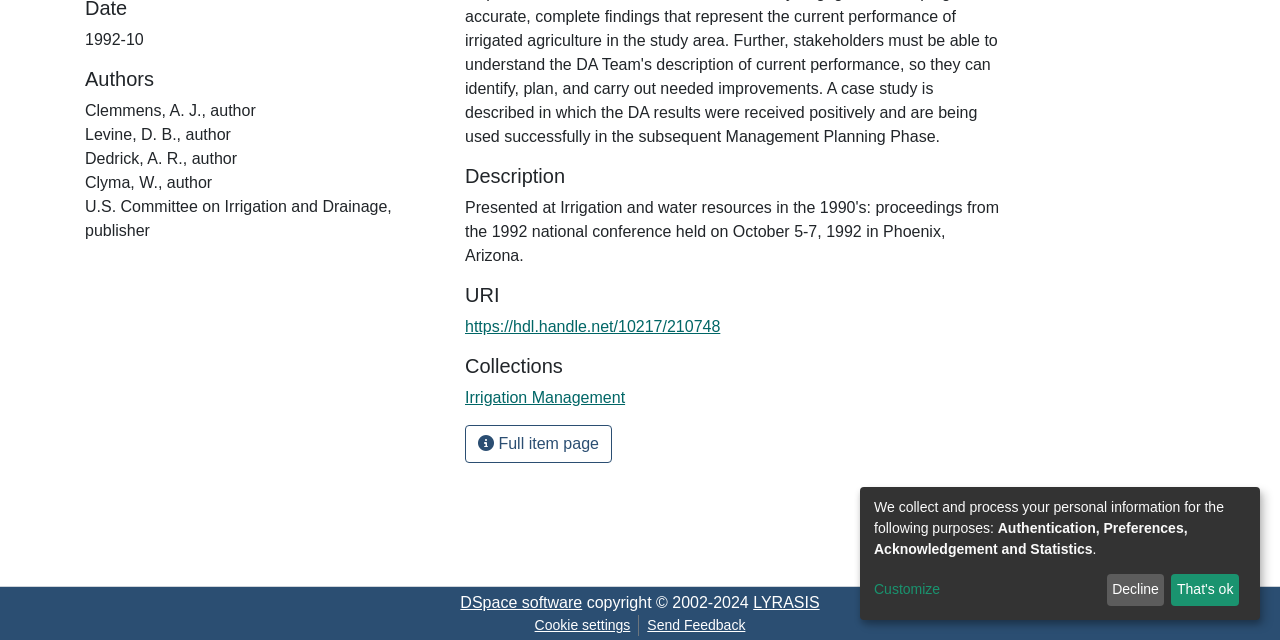Please provide the bounding box coordinates in the format (top-left x, top-left y, bottom-right x, bottom-right y). Remember, all values are floating point numbers between 0 and 1. What is the bounding box coordinate of the region described as: That's ok

[0.915, 0.897, 0.968, 0.947]